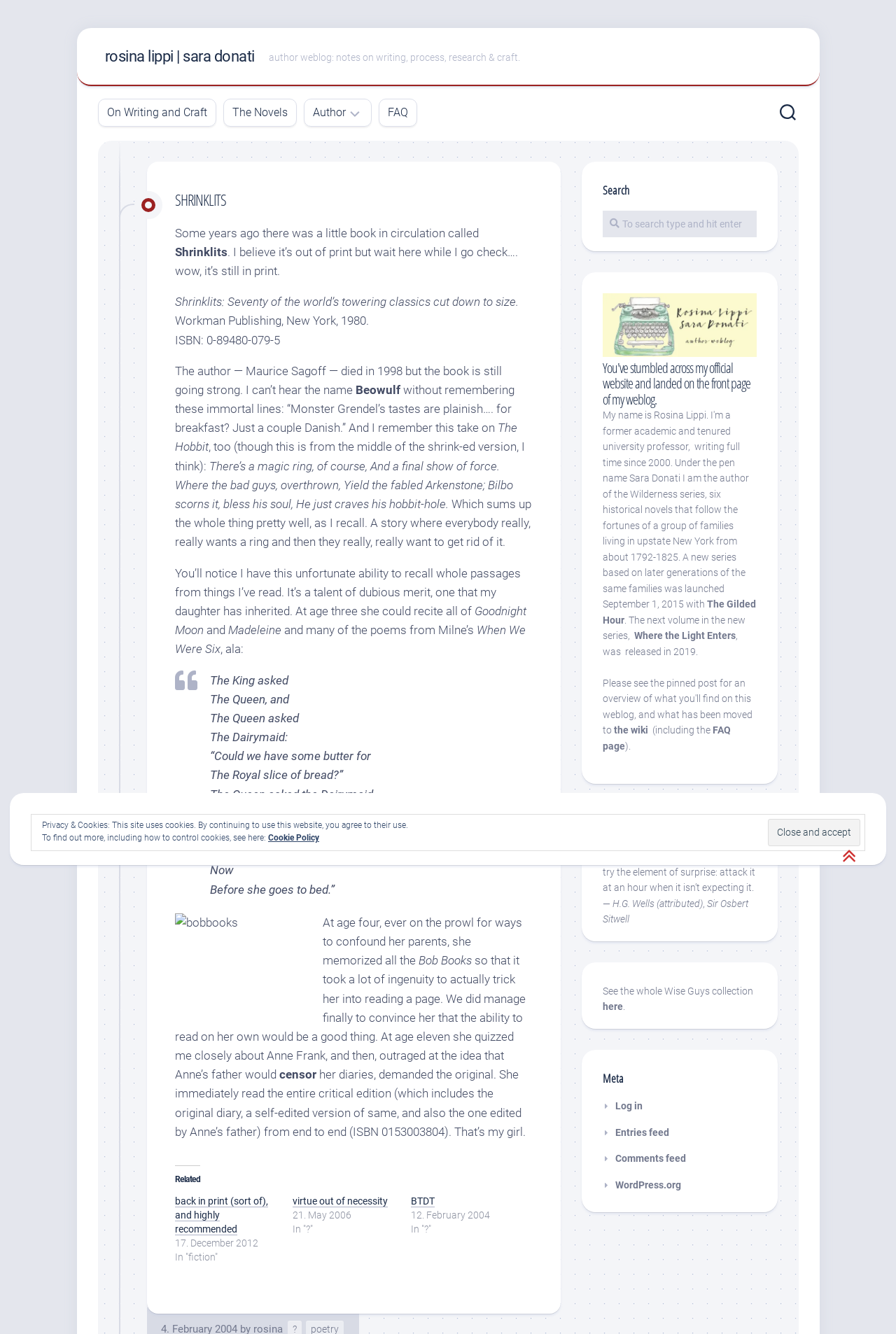What is the name of the daughter mentioned in the text?
Give a detailed and exhaustive answer to the question.

The text mentions a daughter who has inherited the ability to recall whole passages from things she's read. Her name is Madeleine, and she is mentioned in the context of memorizing 'Goodnight Moon' and 'When We Were Six'.